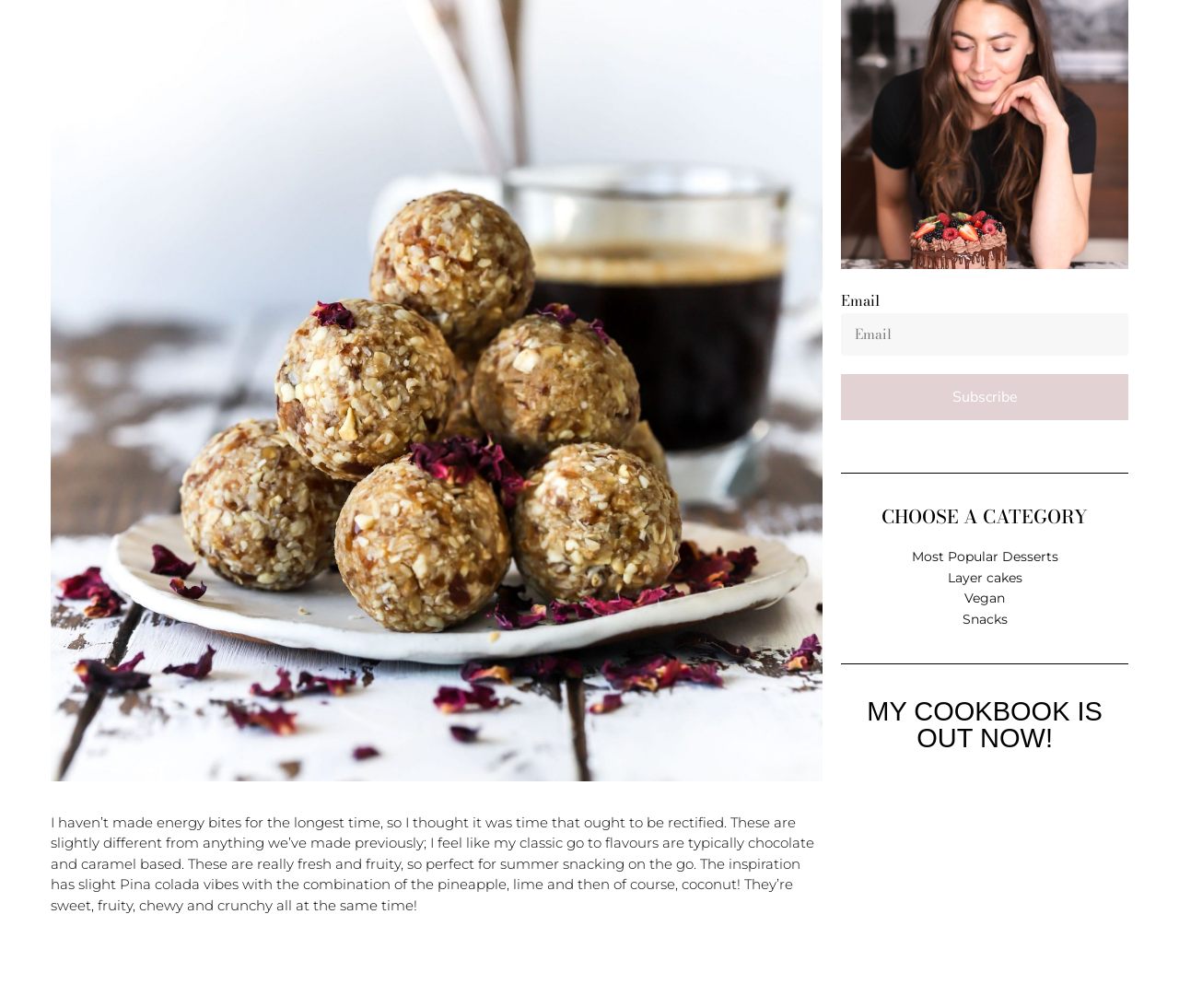What is the purpose of the textbox?
Using the information from the image, answer the question thoroughly.

The textbox is labeled 'Email' and is required, which suggests that it is used to enter an email address, likely for subscription or newsletter purposes.